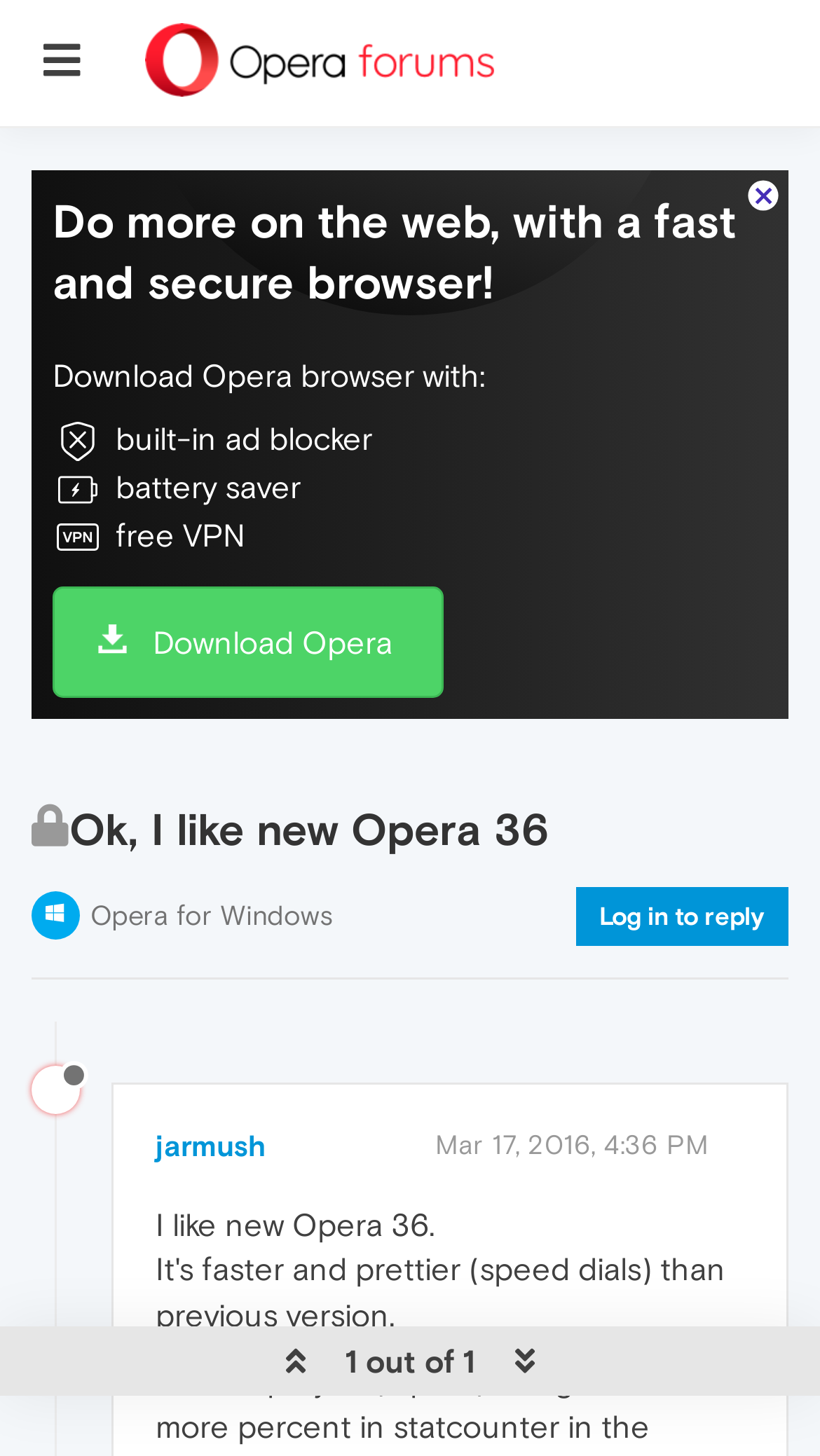Determine the main headline from the webpage and extract its text.

Ok, I like new Opera 36